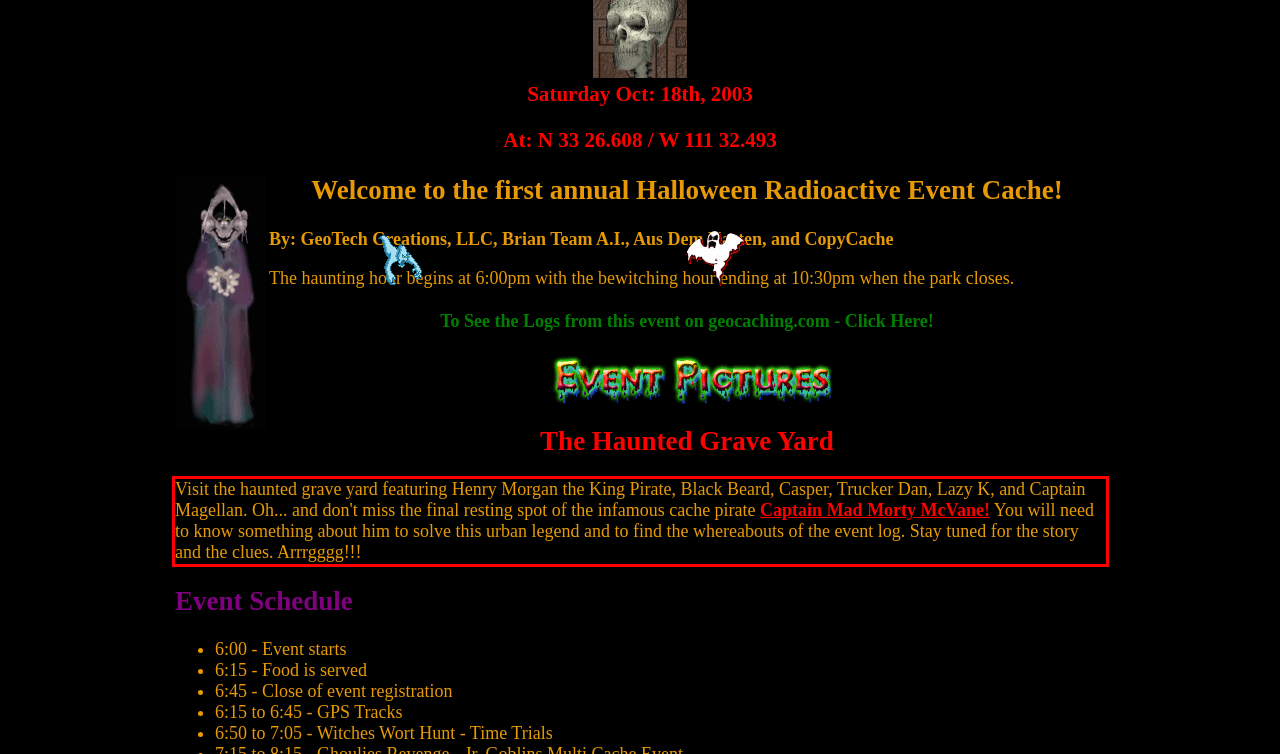Identify and transcribe the text content enclosed by the red bounding box in the given screenshot.

Visit the haunted grave yard featuring Henry Morgan the King Pirate, Black Beard, Casper, Trucker Dan, Lazy K, and Captain Magellan. Oh... and don't miss the final resting spot of the infamous cache pirate Captain Mad Morty McVane! You will need to know something about him to solve this urban legend and to find the whereabouts of the event log. Stay tuned for the story and the clues. Arrrgggg!!!